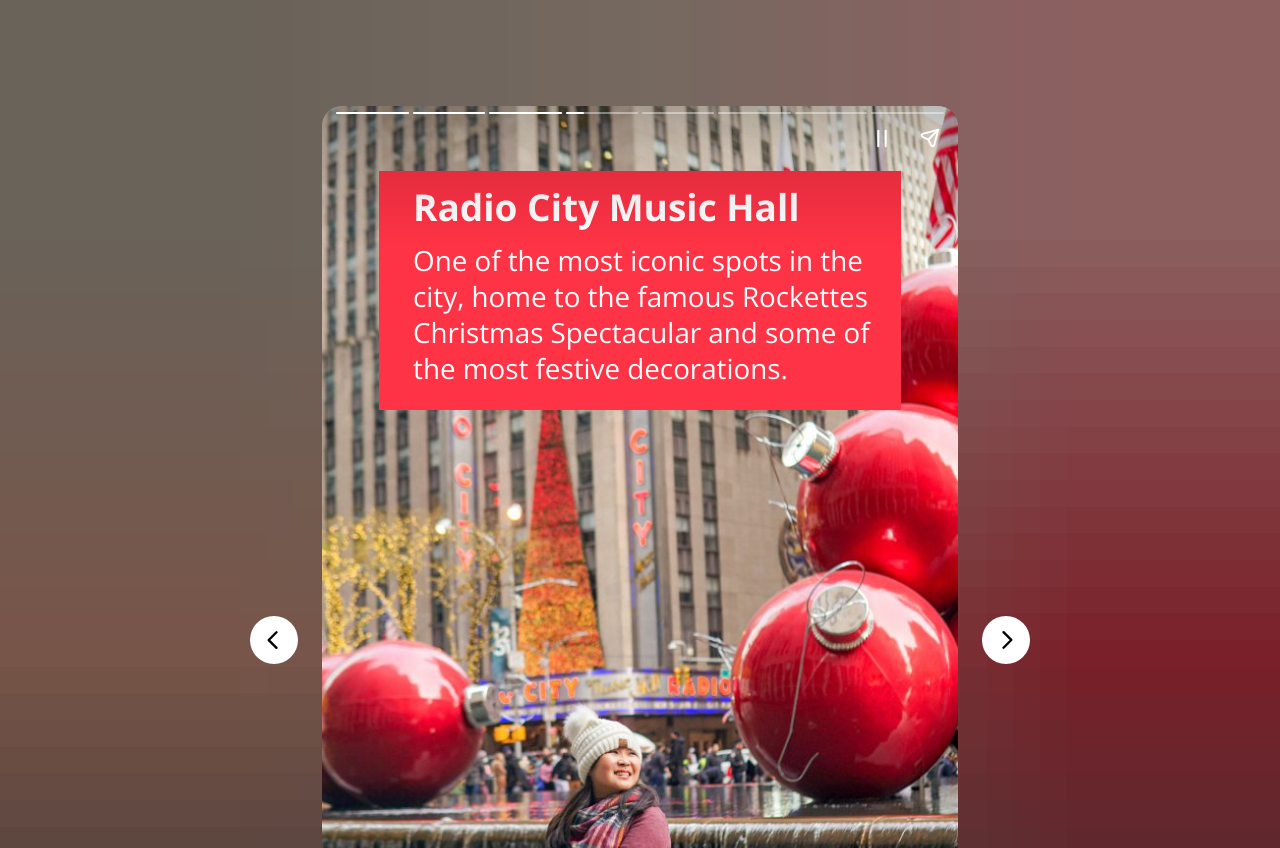What is the purpose of the 'Pause story' button?
Please answer the question as detailed as possible based on the image.

From the button element with the text 'Pause story', I inferred that its purpose is to pause the story, likely a slideshow or a narrative.